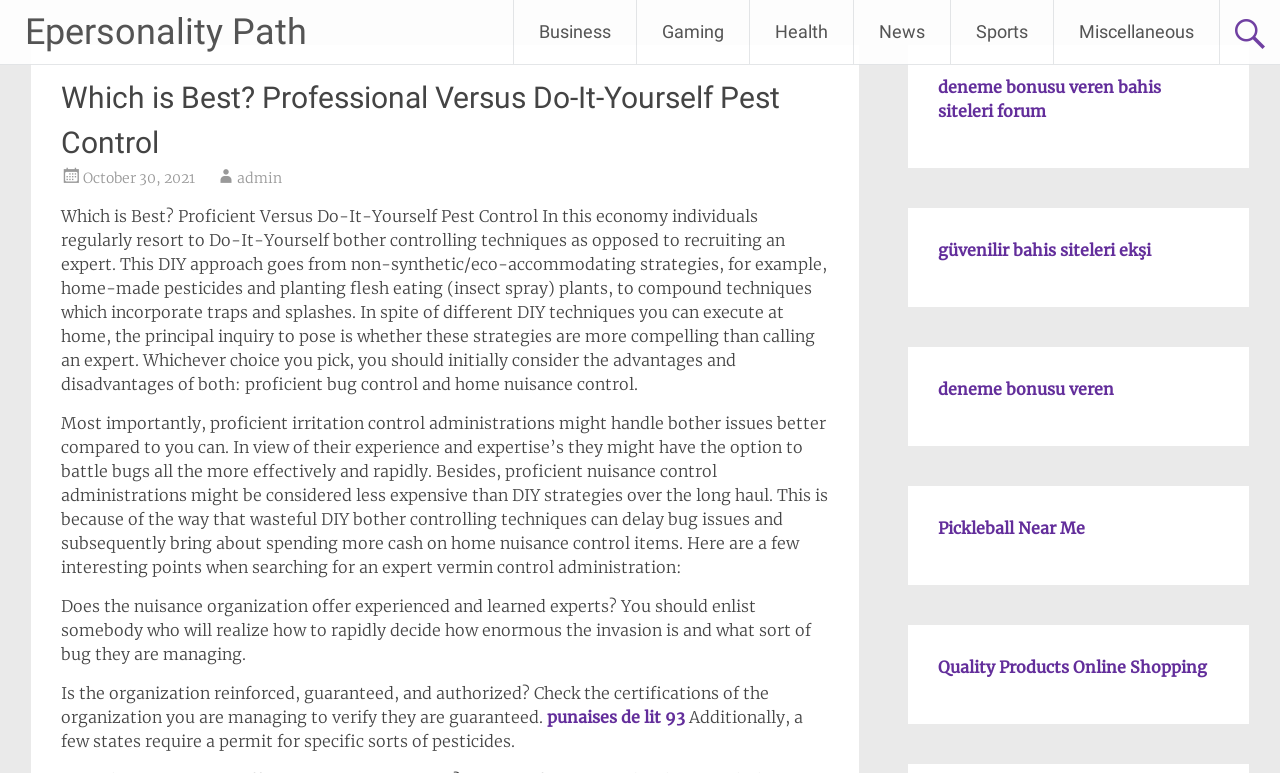Please identify the bounding box coordinates of the area that needs to be clicked to follow this instruction: "Click Submit".

None